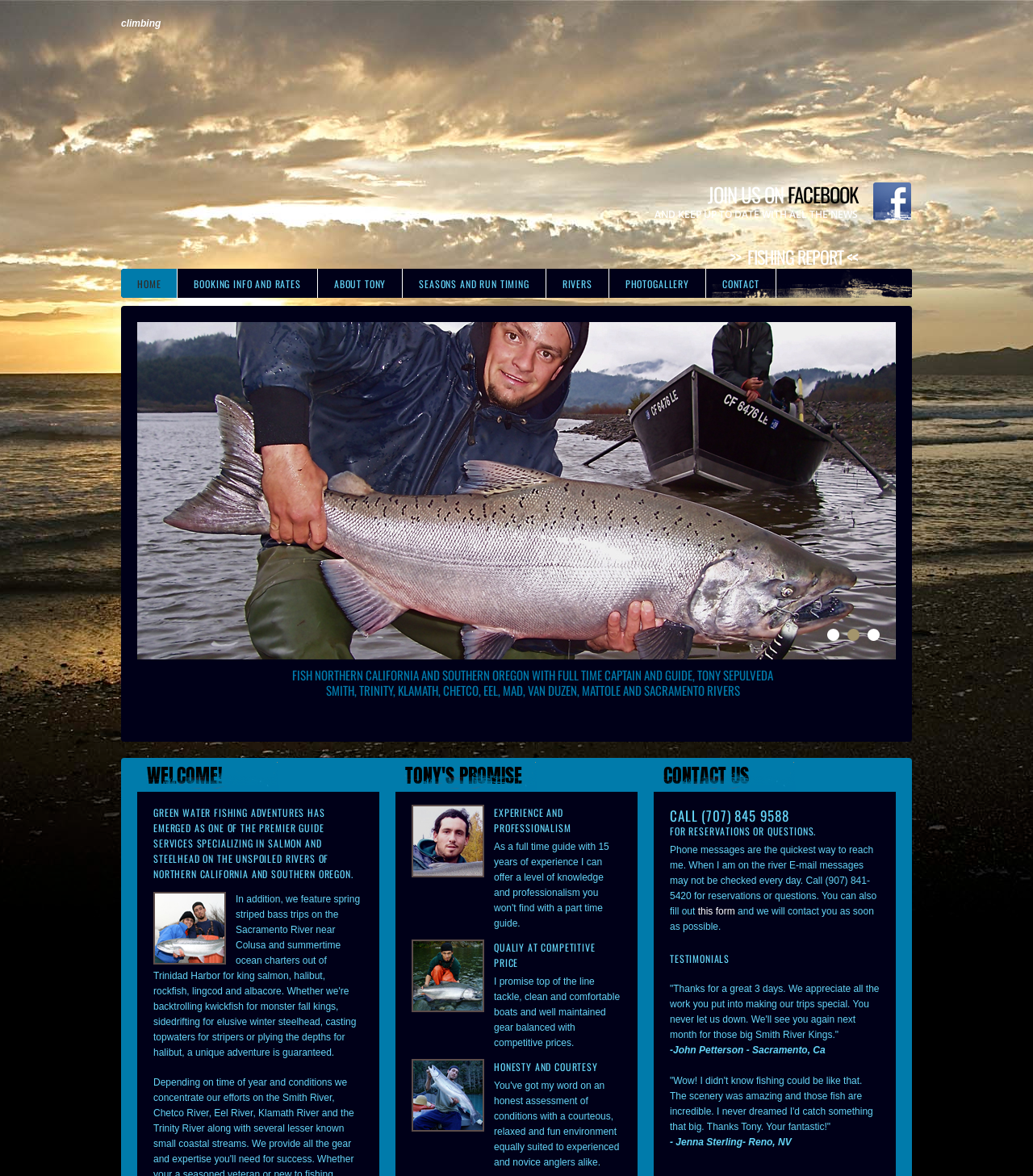Identify the bounding box coordinates of the clickable section necessary to follow the following instruction: "Browse the Site Map". The coordinates should be presented as four float numbers from 0 to 1, i.e., [left, top, right, bottom].

None